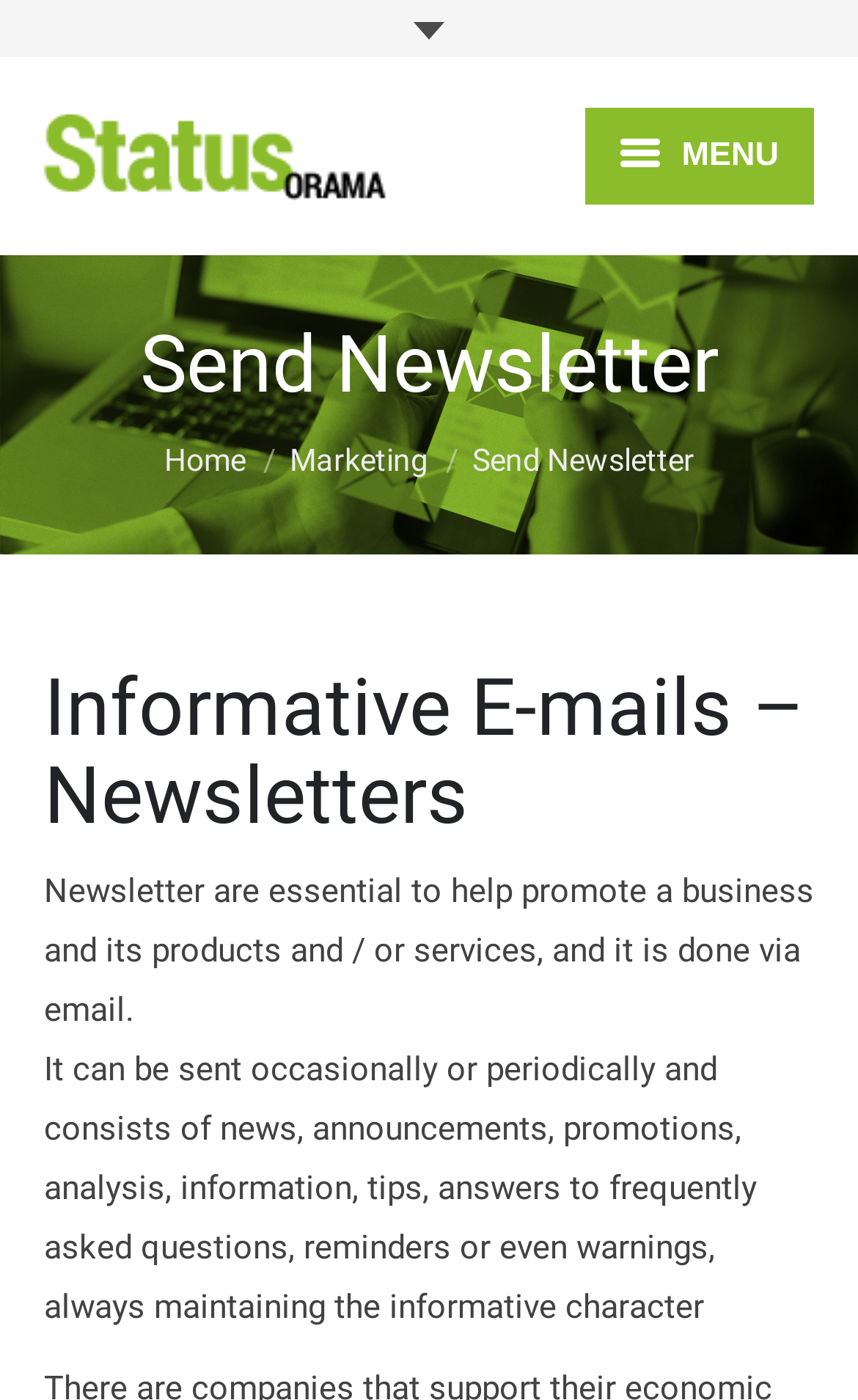Provide the bounding box coordinates of the HTML element this sentence describes: "Contact Us".

[0.282, 0.515, 0.897, 0.585]